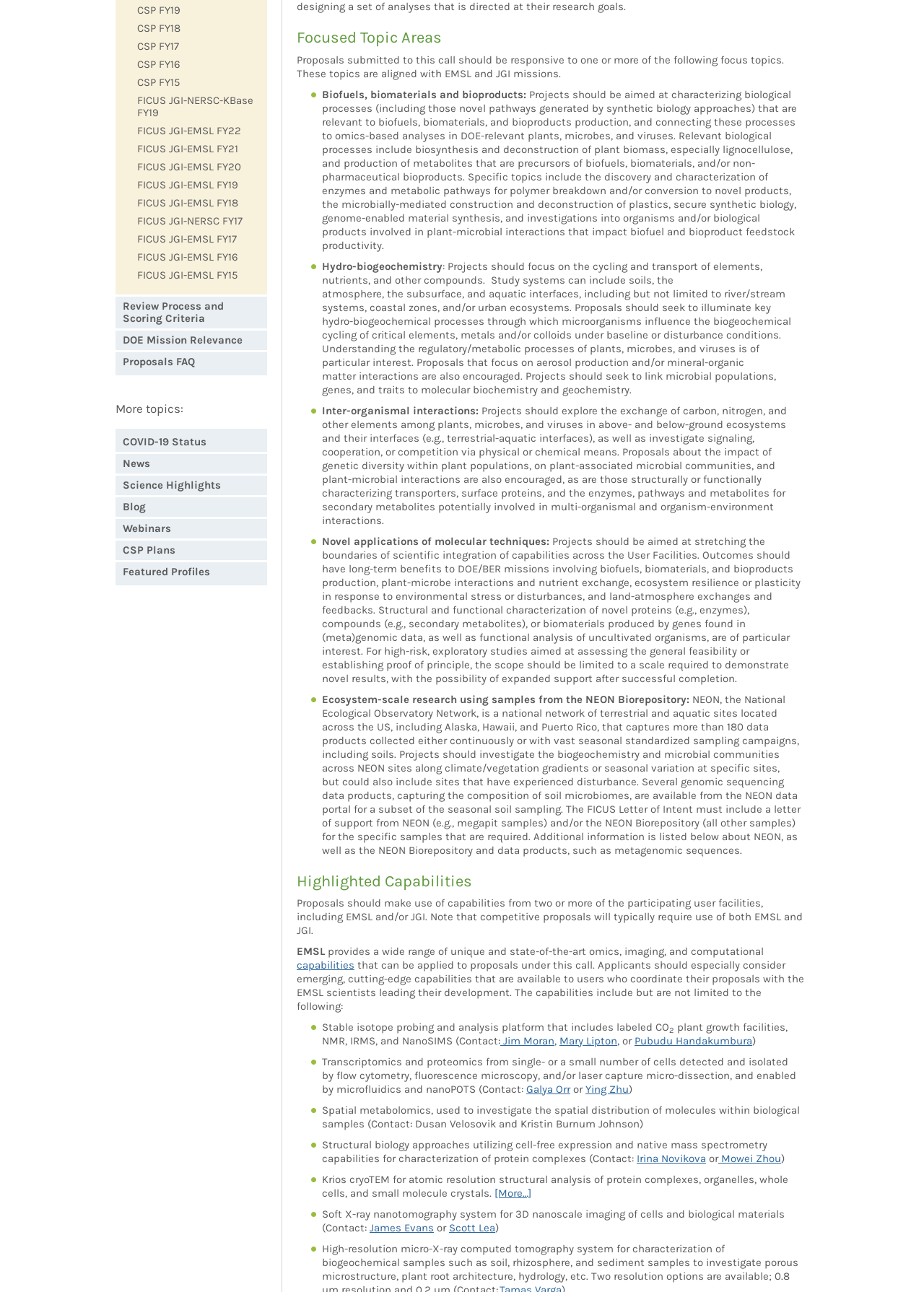Find and provide the bounding box coordinates for the UI element described with: "Review Process and Scoring Criteria".

[0.133, 0.232, 0.281, 0.251]